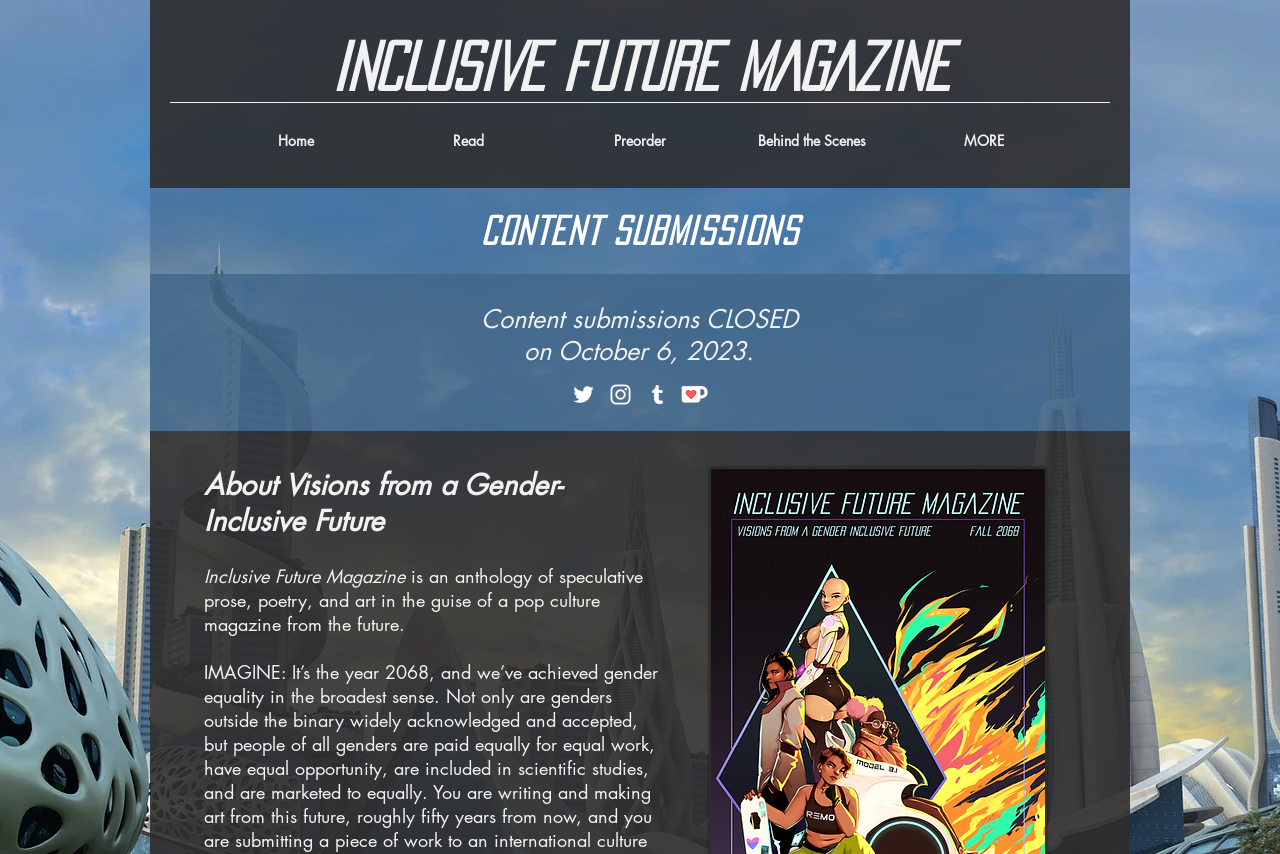Determine the bounding box coordinates of the area to click in order to meet this instruction: "Visit the Behind the Scenes page".

[0.567, 0.148, 0.702, 0.183]